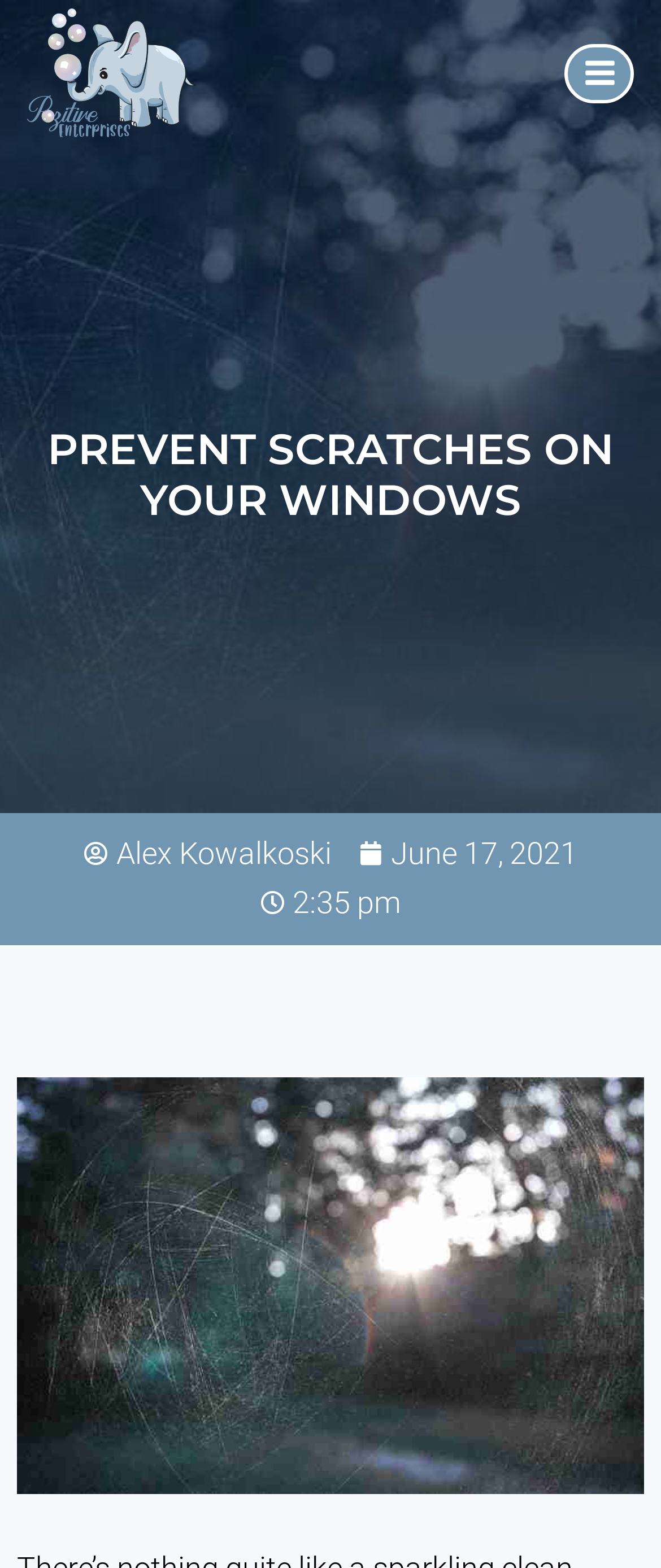What is the name of the company?
Please ensure your answer is as detailed and informative as possible.

I found the answer by looking at the link element and the image element with the text 'Pozitive Enterprises' which is likely to be the name of the company.